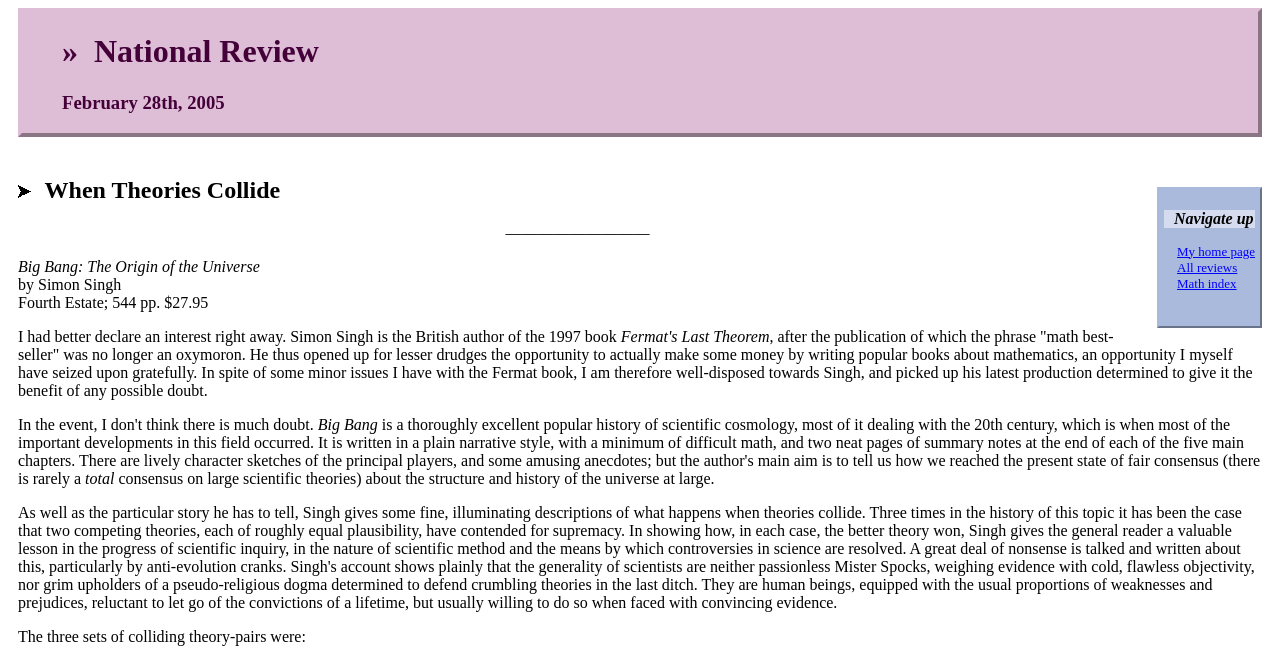Generate the main heading text from the webpage.

»  National Review